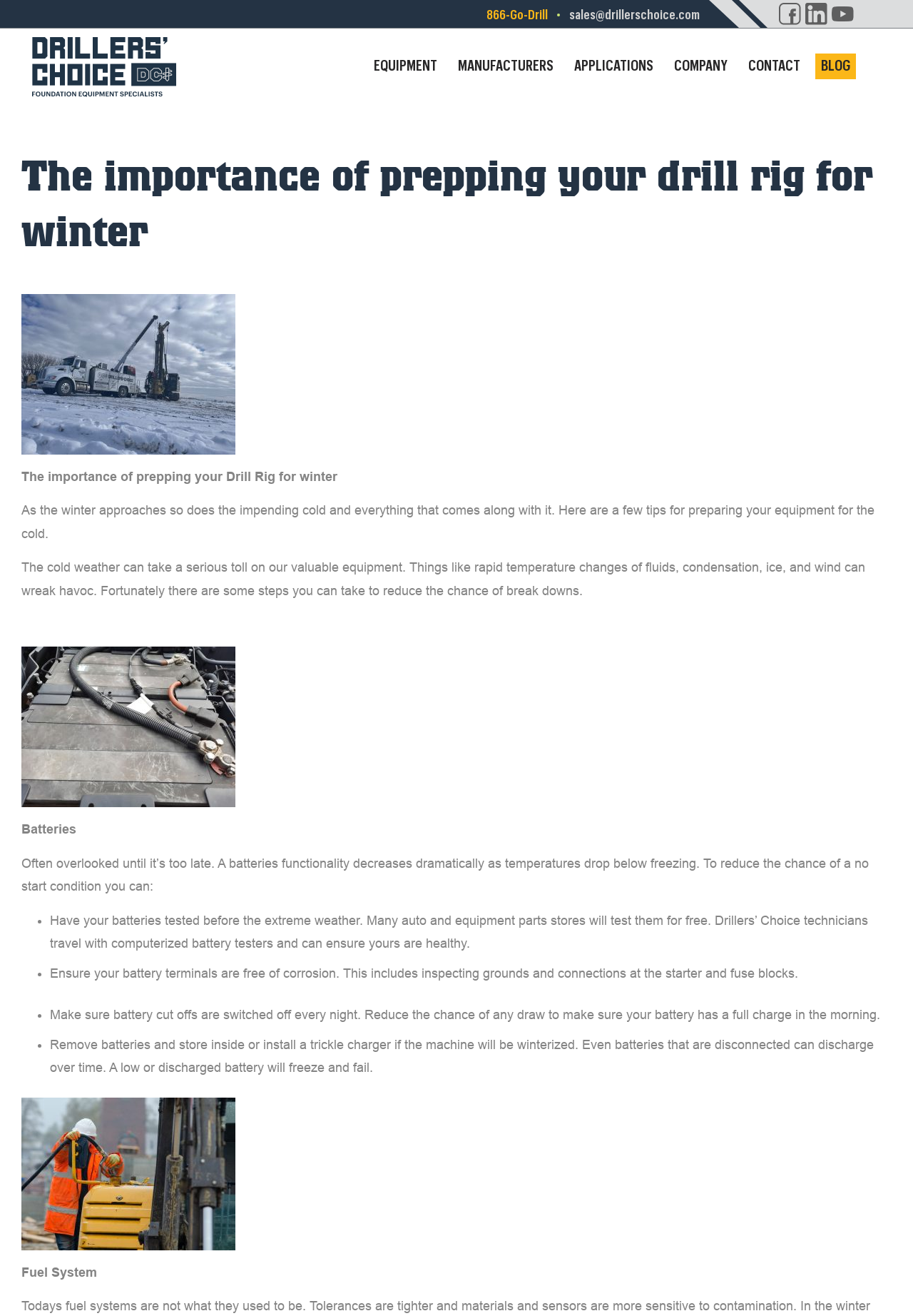Using the description "Blog", predict the bounding box of the relevant HTML element.

[0.893, 0.041, 0.938, 0.06]